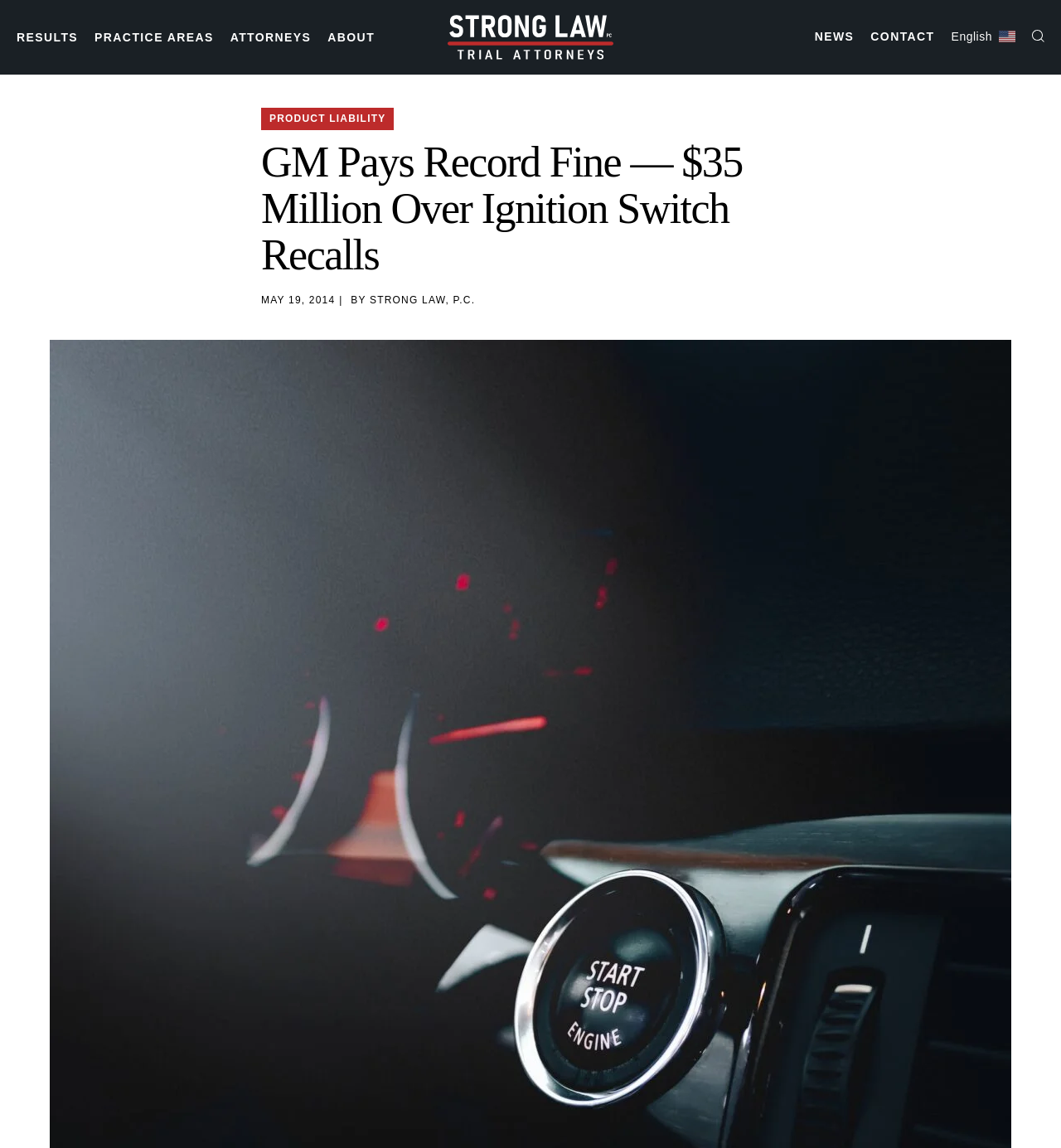Provide the bounding box for the UI element matching this description: "Practice Areas".

[0.089, 0.027, 0.201, 0.038]